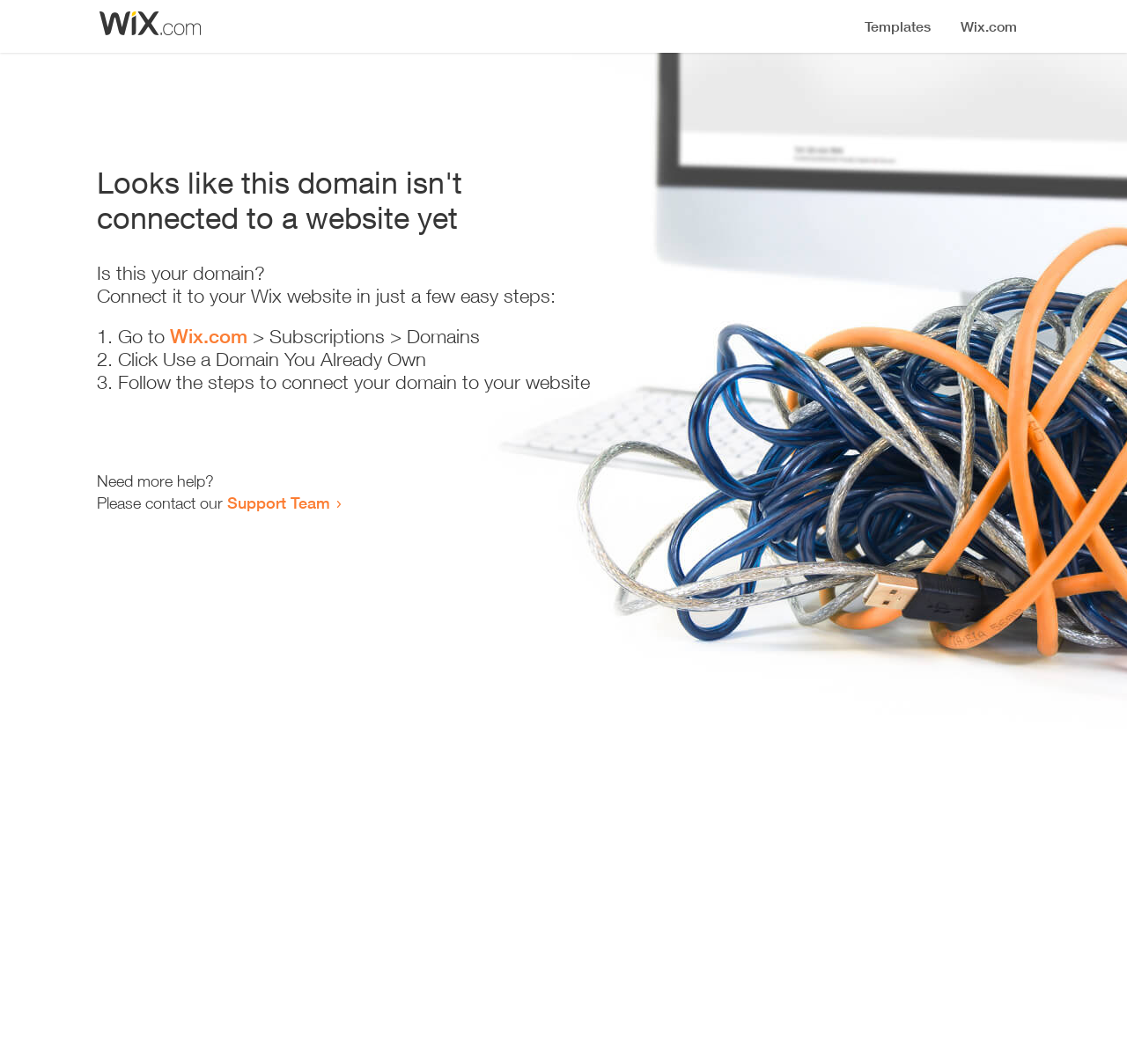Given the content of the image, can you provide a detailed answer to the question?
How many steps are required to connect the domain?

The webpage provides a list of steps to connect the domain, which includes 3 list markers ('1.', '2.', '3.') indicating that there are 3 steps to follow.